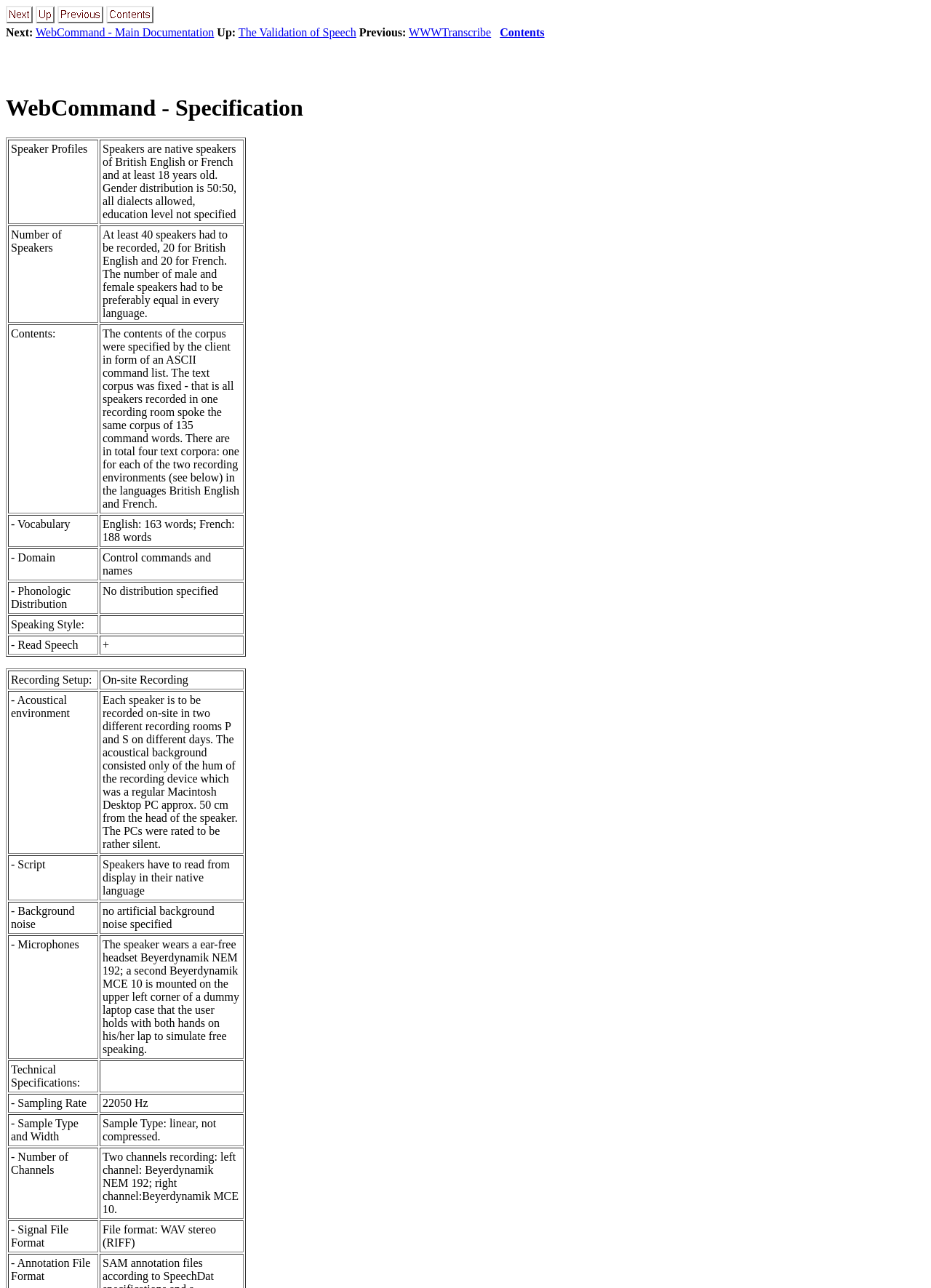Please locate the clickable area by providing the bounding box coordinates to follow this instruction: "Go to The Validation of Speech".

[0.256, 0.02, 0.383, 0.03]